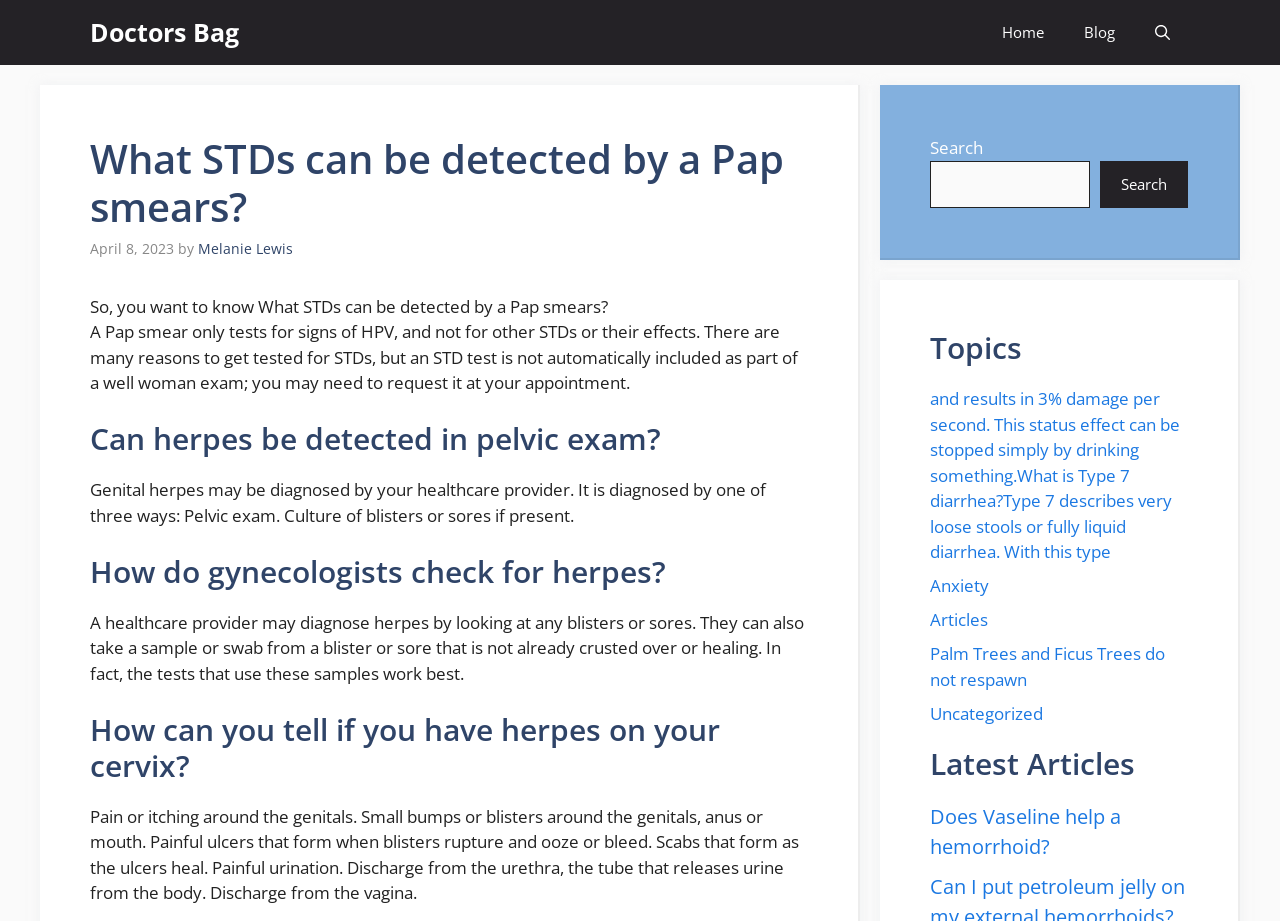Bounding box coordinates should be provided in the format (top-left x, top-left y, bottom-right x, bottom-right y) with all values between 0 and 1. Identify the bounding box for this UI element: Does Vaseline help a hemorrhoid?

[0.727, 0.872, 0.876, 0.934]